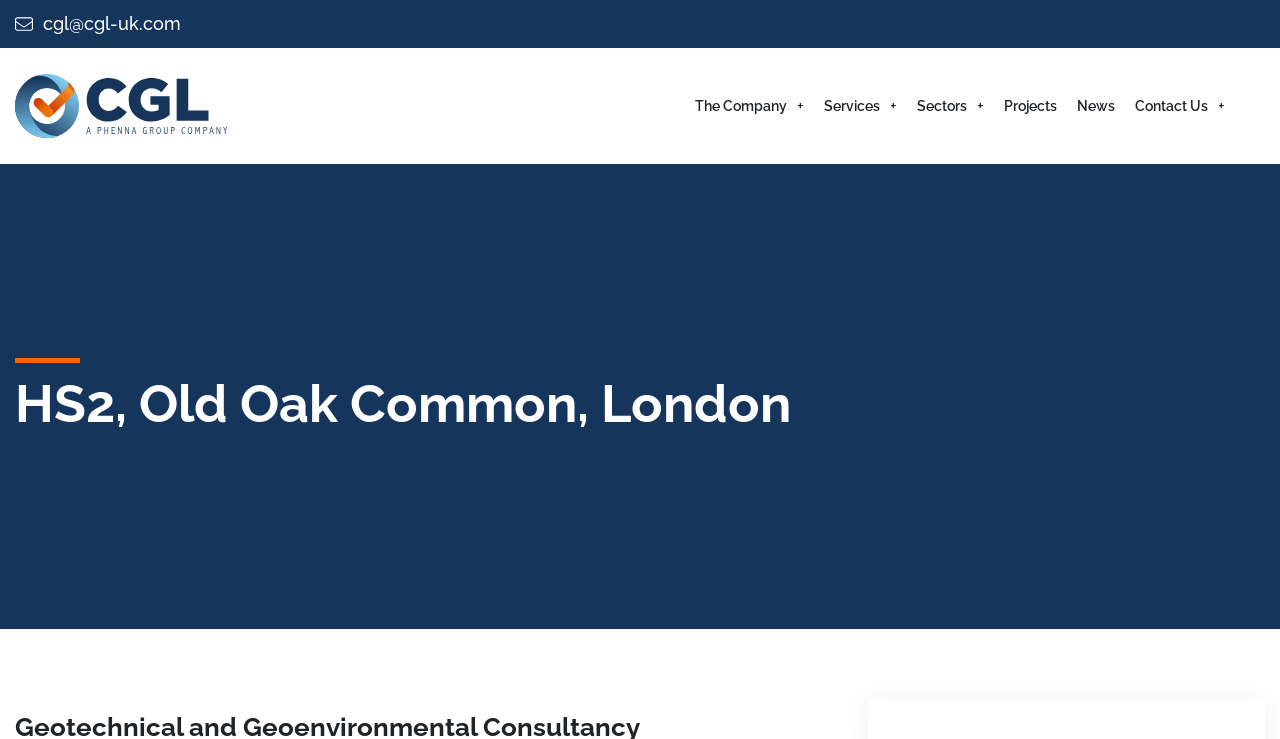Please provide a one-word or short phrase answer to the question:
How many main navigation links are there?

6